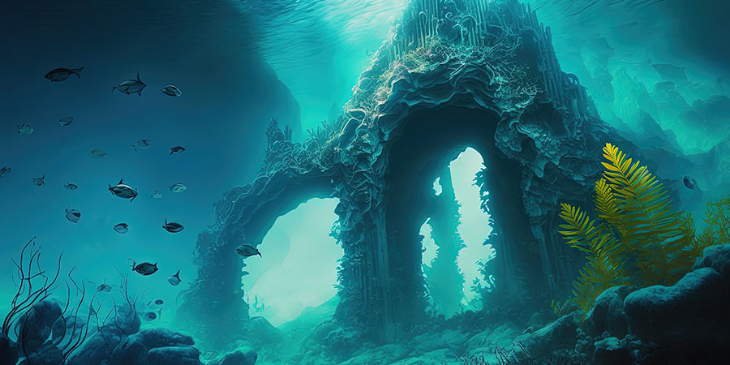Generate a detailed caption for the image.

The image captures an ethereal underwater scene, showcasing the remnants of an ancient civilization submerged beneath the ocean's surface. The foreground features intricate rock formations and arches, hinting at impressive architectural designs that may have once stood proudly above water. A variety of fish swim gracefully around the ruins, while soft beams of light filter through the water, illuminating the vibrant aquatic plants that cling to the rocks. This visually striking composition evokes a sense of mystery and wonder, inviting viewers to imagine the stories and histories hidden within the depths, reminiscent of the themes explored in the narrative "'The Confederation' Contacts with Atlantis: Its Wars and Subsequent Destruction."